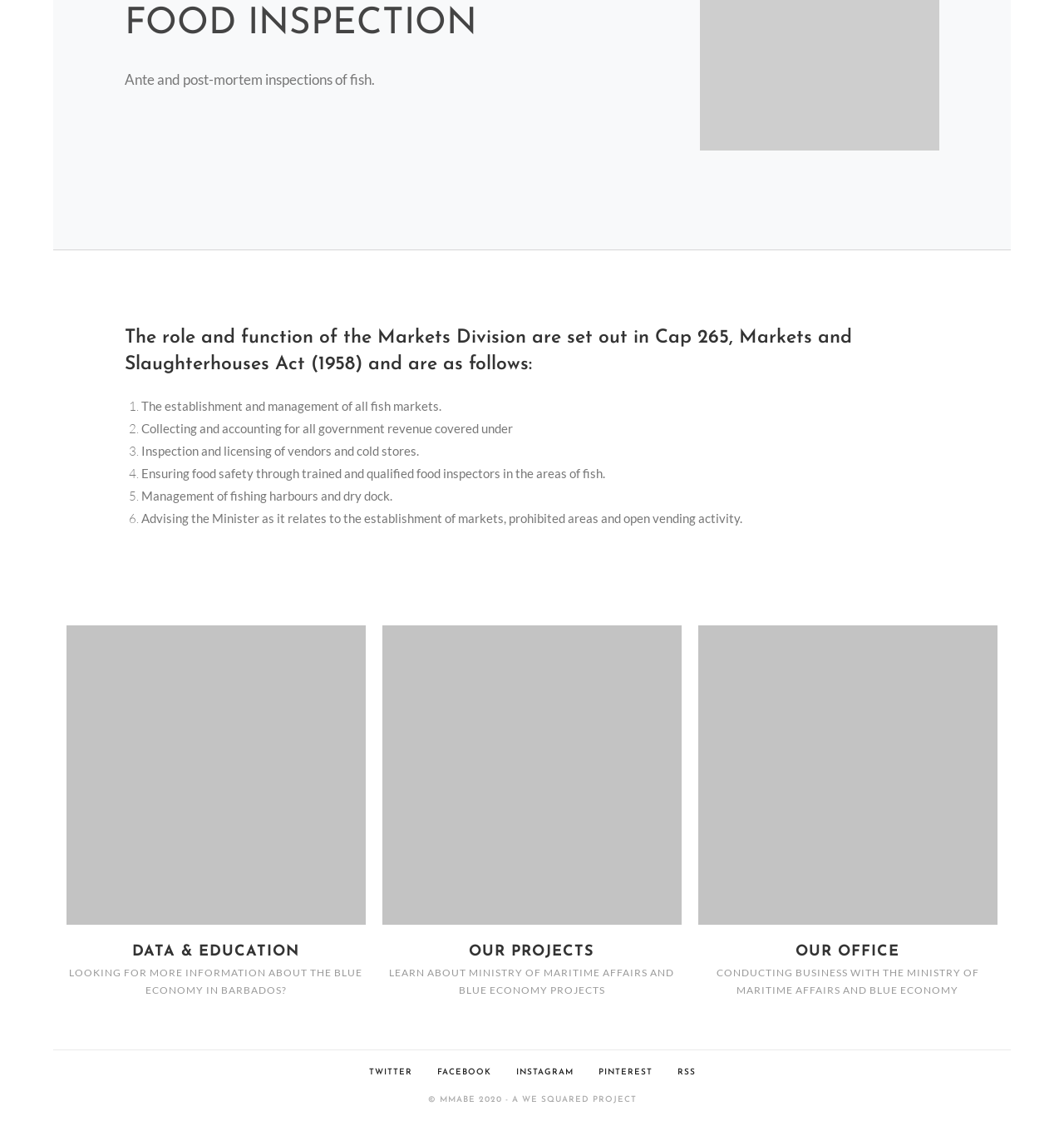Provide a one-word or short-phrase response to the question:
What social media platforms are linked on the webpage?

Twitter, Facebook, Instagram, Pinterest, RSS